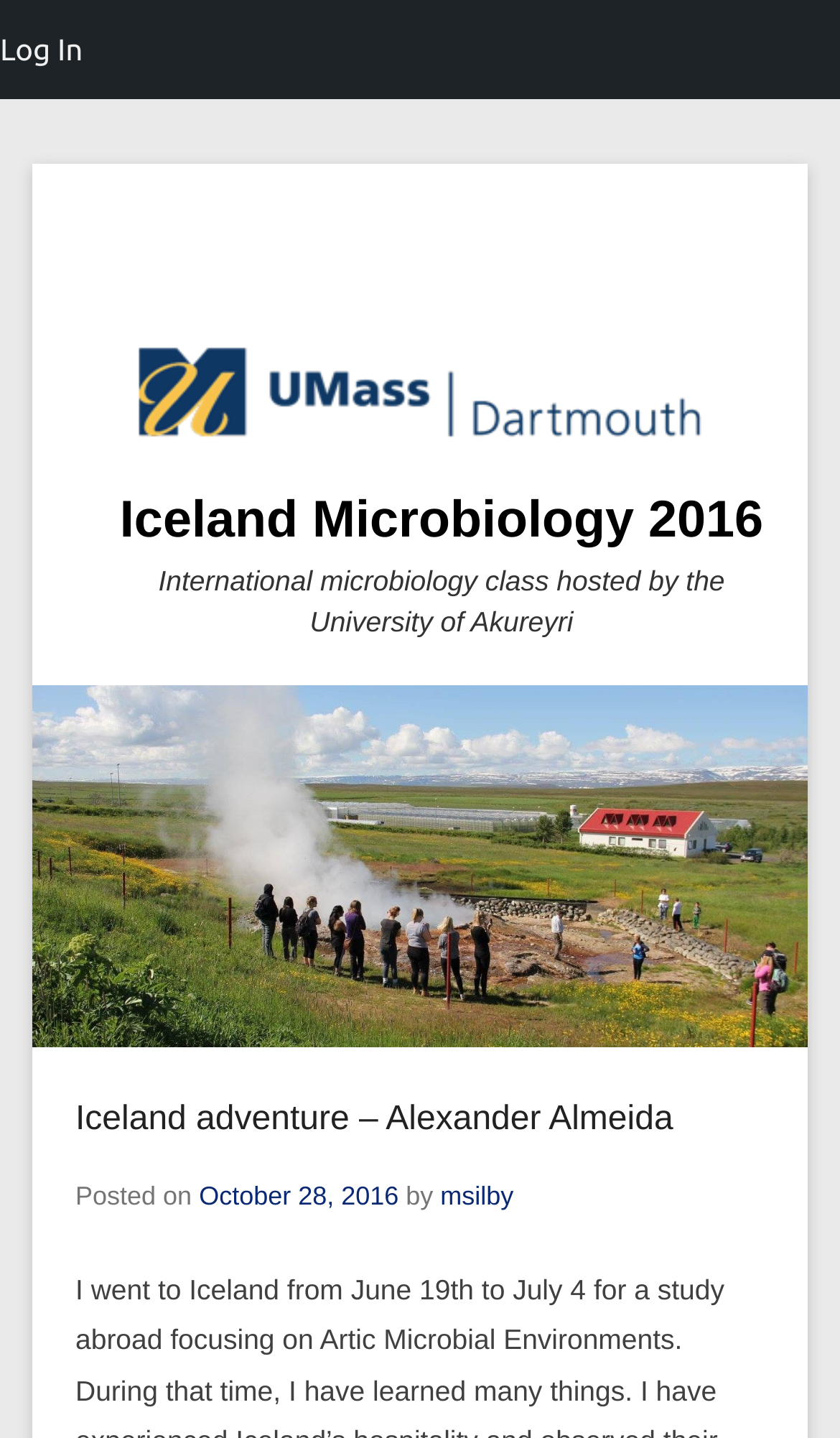Reply to the question below using a single word or brief phrase:
What is the text of the second heading?

International microbiology class hosted by the University of Akureyri